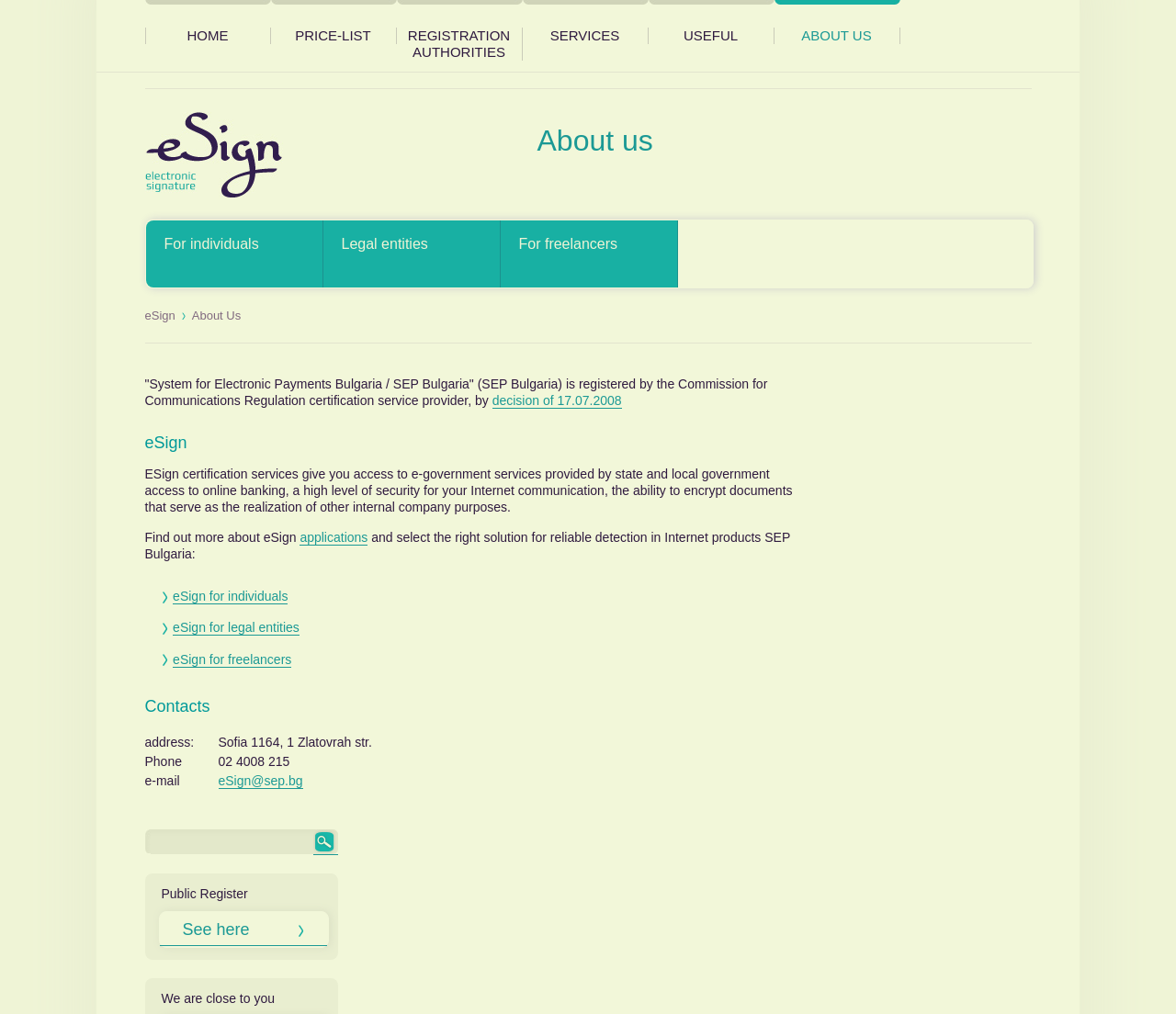Using the elements shown in the image, answer the question comprehensively: What is the name of the certification service provider?

The name of the certification service provider can be found in the static text element that says 'System for Electronic Payments Bulgaria / SEP Bulgaria' (SEP Bulgaria) is registered by the Commission for Communications Regulation certification service provider, by decision of 17.07.2008. The name is SEP Bulgaria.